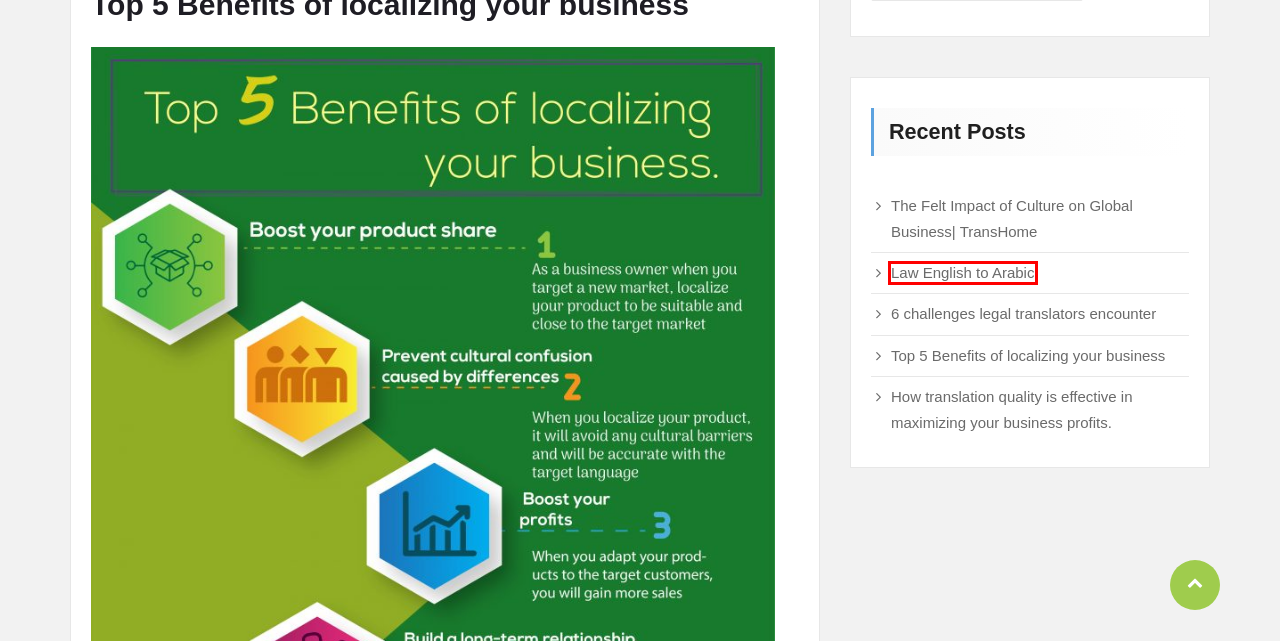You have a screenshot of a webpage with a red bounding box around an element. Identify the webpage description that best fits the new page that appears after clicking the selected element in the red bounding box. Here are the candidates:
A. How Translation Quality is Effective? | TransHome
B. Trans-creation Services | TransHome
C. Law English to Arabic | TransHome
D. 6 challenges legal translators encounter    | TransHome
E. Religion Translation Services in UAE | TransHome
F. Business Translation Services in Dubai | TransHome
G. The Felt Impact of Culture on Global Business| TransHome
H. HR Translation Services | TransHome

C